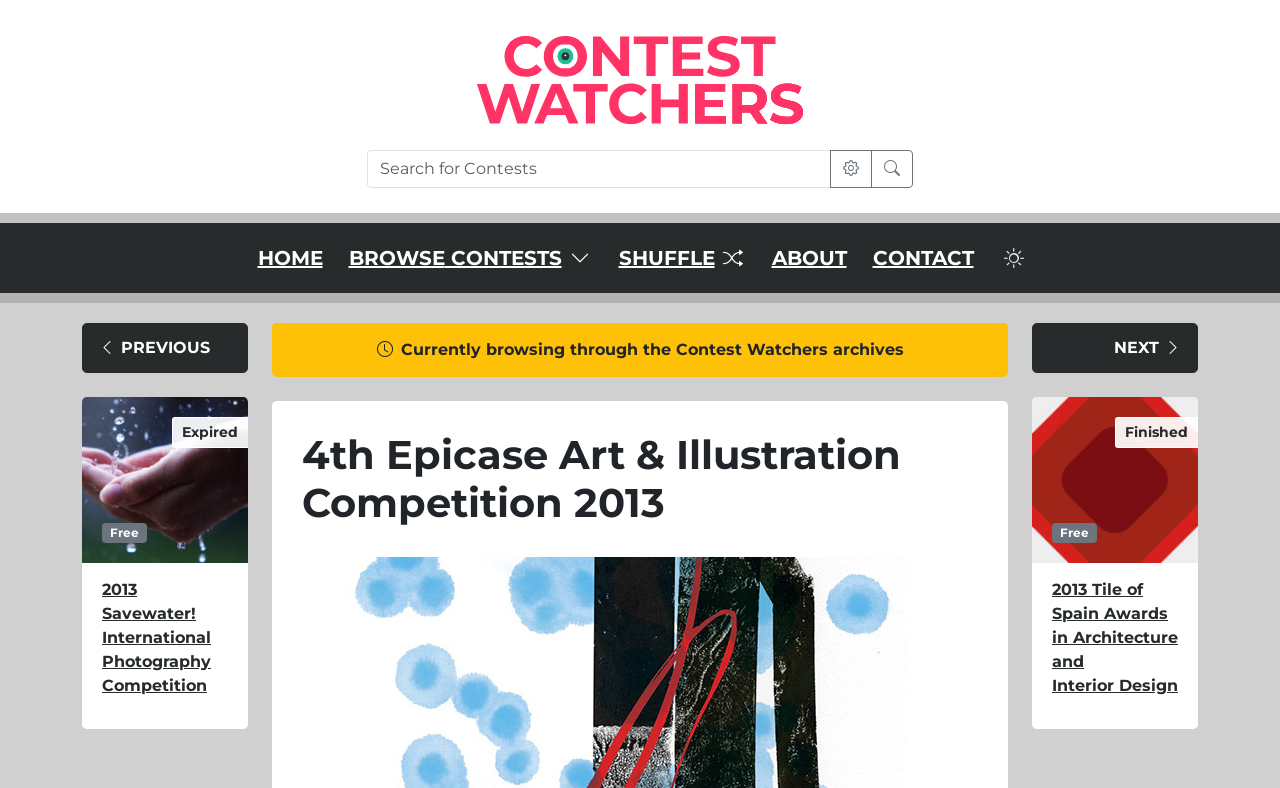Identify and extract the main heading of the webpage.

4th Epicase Art & Illustration Competition 2013